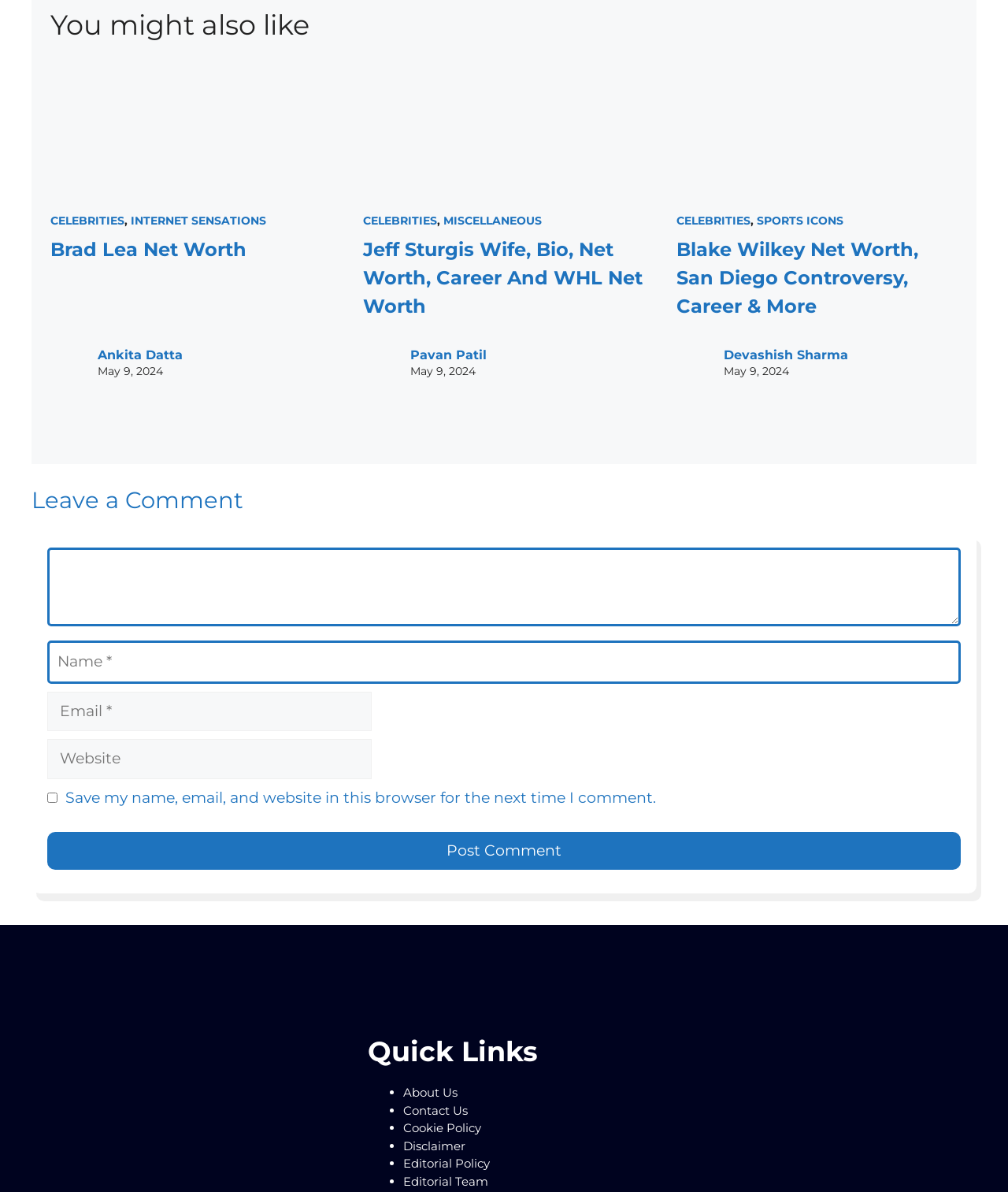What is the category of the article about Blake Wilkey?
Based on the image, provide your answer in one word or phrase.

SPORTS ICONS